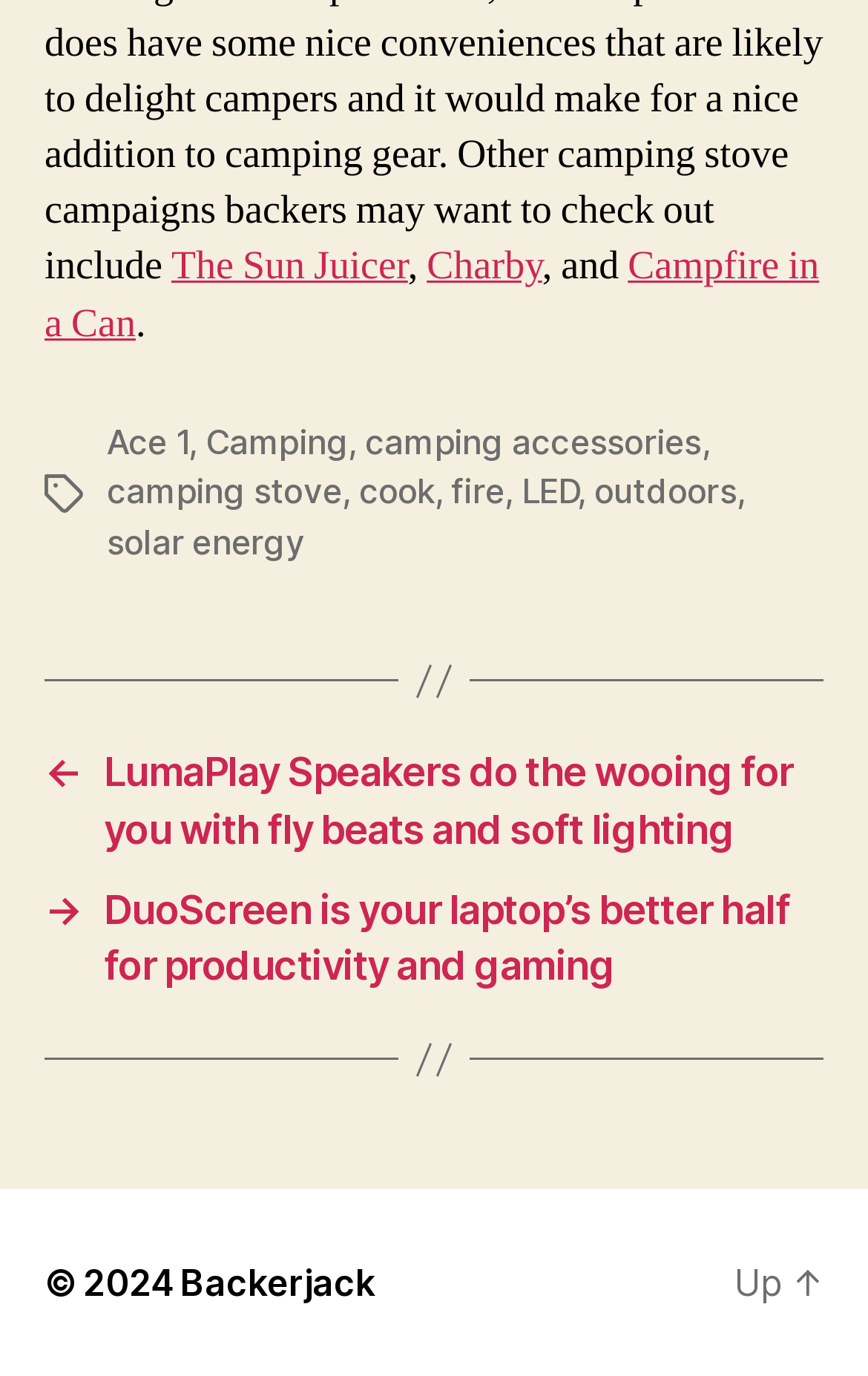Please provide a short answer using a single word or phrase for the question:
What is the copyright year mentioned on the webpage?

2024